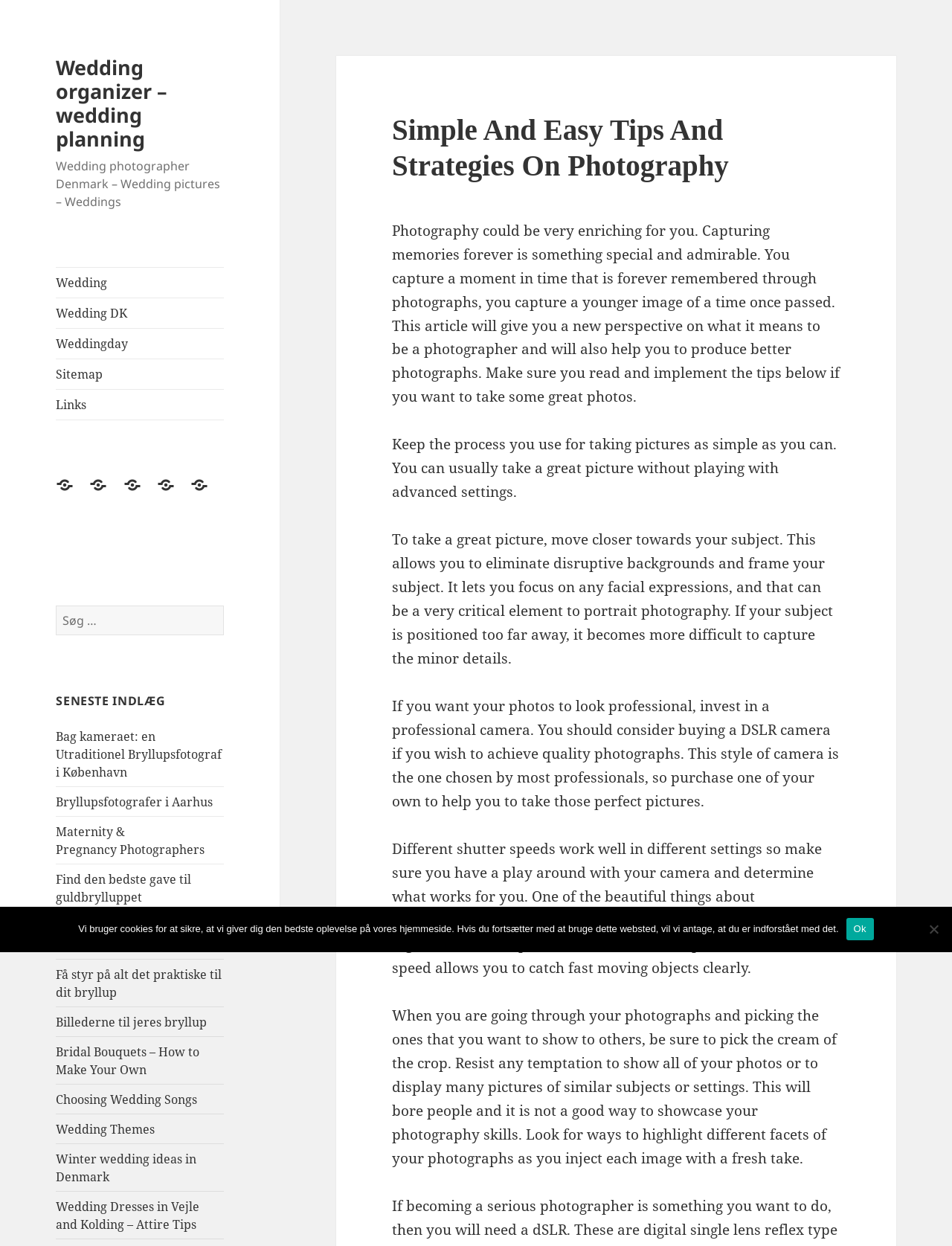Mark the bounding box of the element that matches the following description: "Jobs".

None